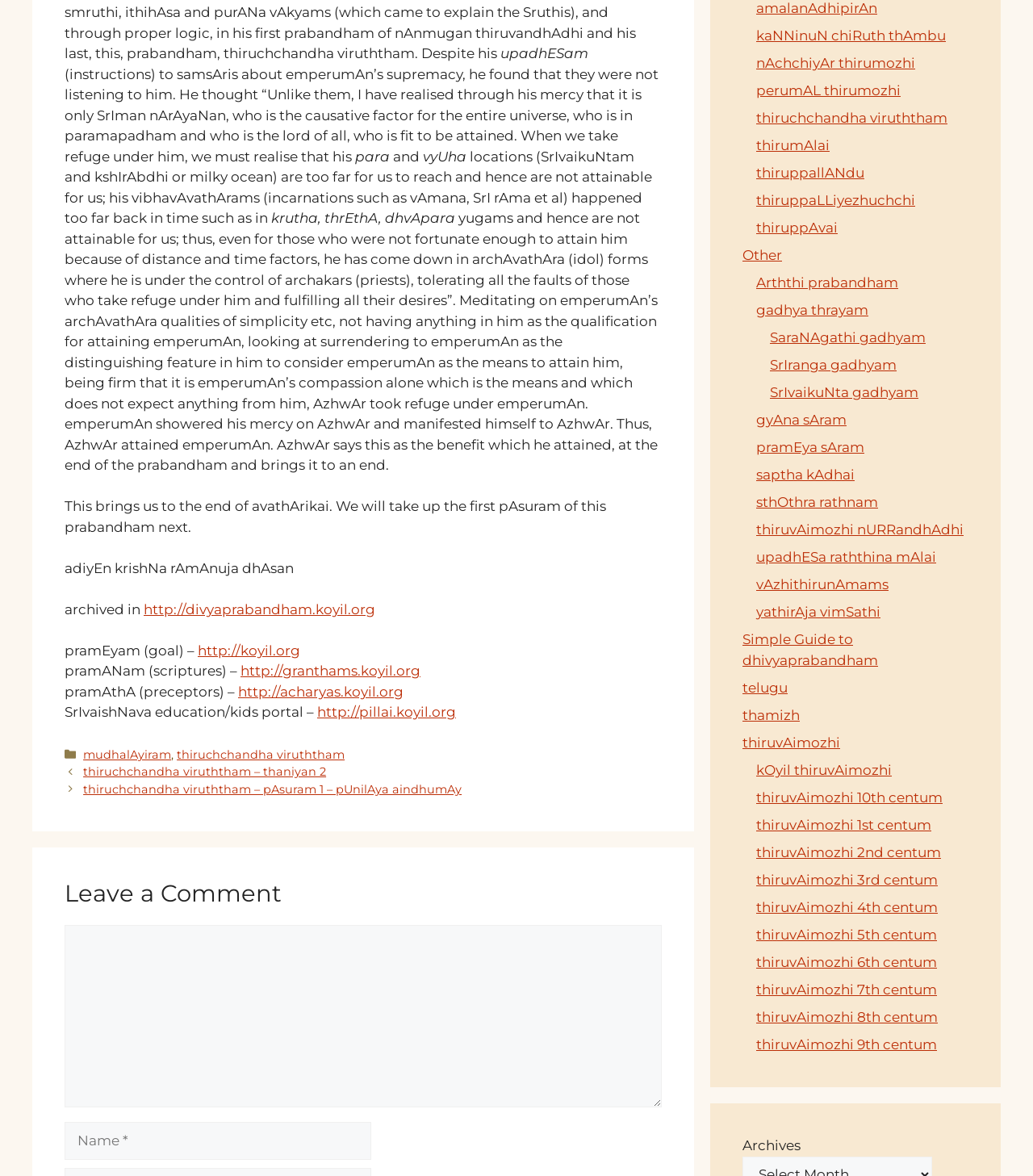What is the title of the last post?
Examine the image and provide an in-depth answer to the question.

The title of the last post is mentioned at the bottom of the webpage, where it says 'This brings us to the end of avathArikai. We will take up the first pAsuram of this prabandham next'.